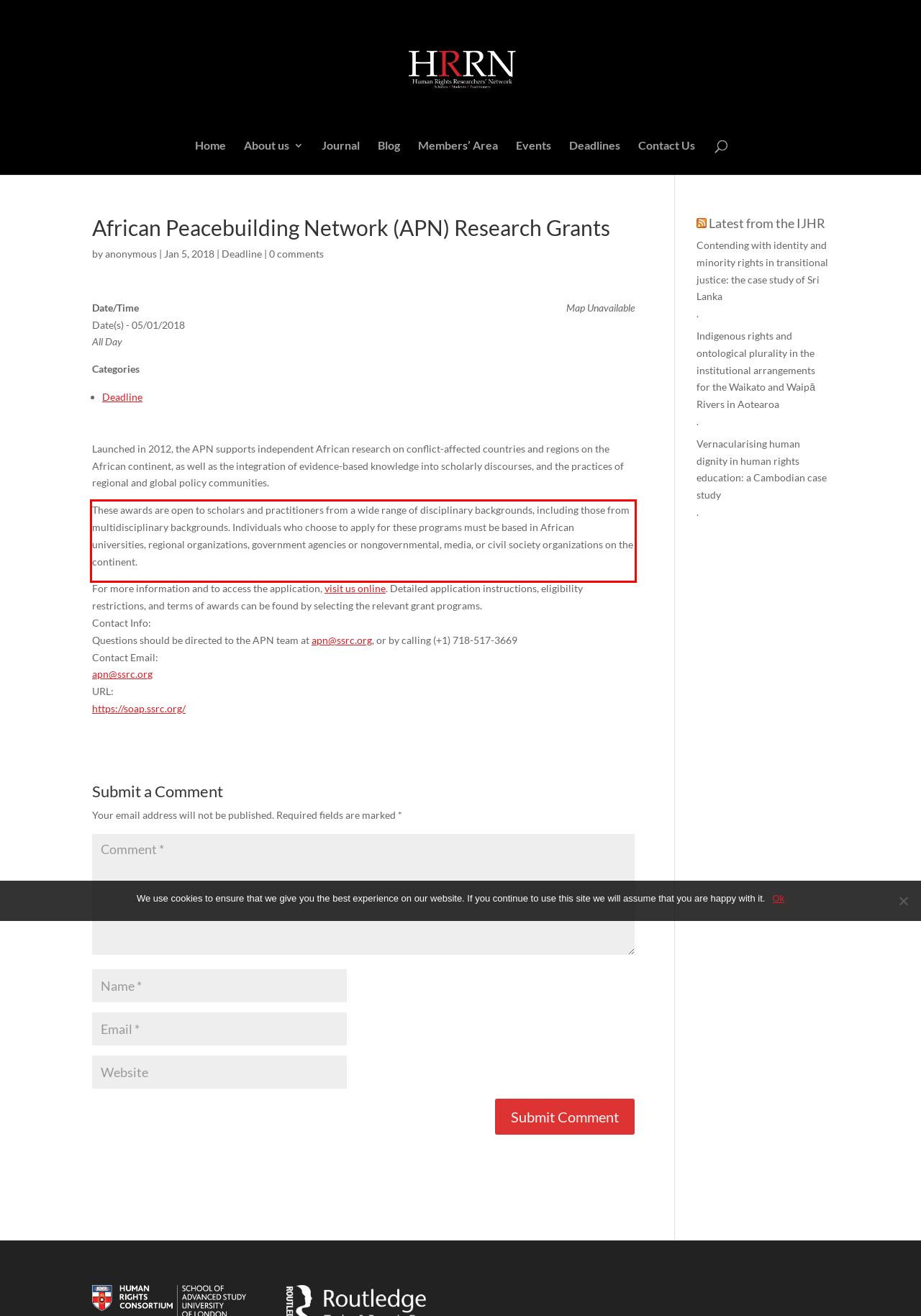You are provided with a screenshot of a webpage that includes a UI element enclosed in a red rectangle. Extract the text content inside this red rectangle.

These awards are open to scholars and practitioners from a wide range of disciplinary backgrounds, including those from multidisciplinary backgrounds. Individuals who choose to apply for these programs must be based in African universities, regional organizations, government agencies or nongovernmental, media, or civil society organizations on the continent.